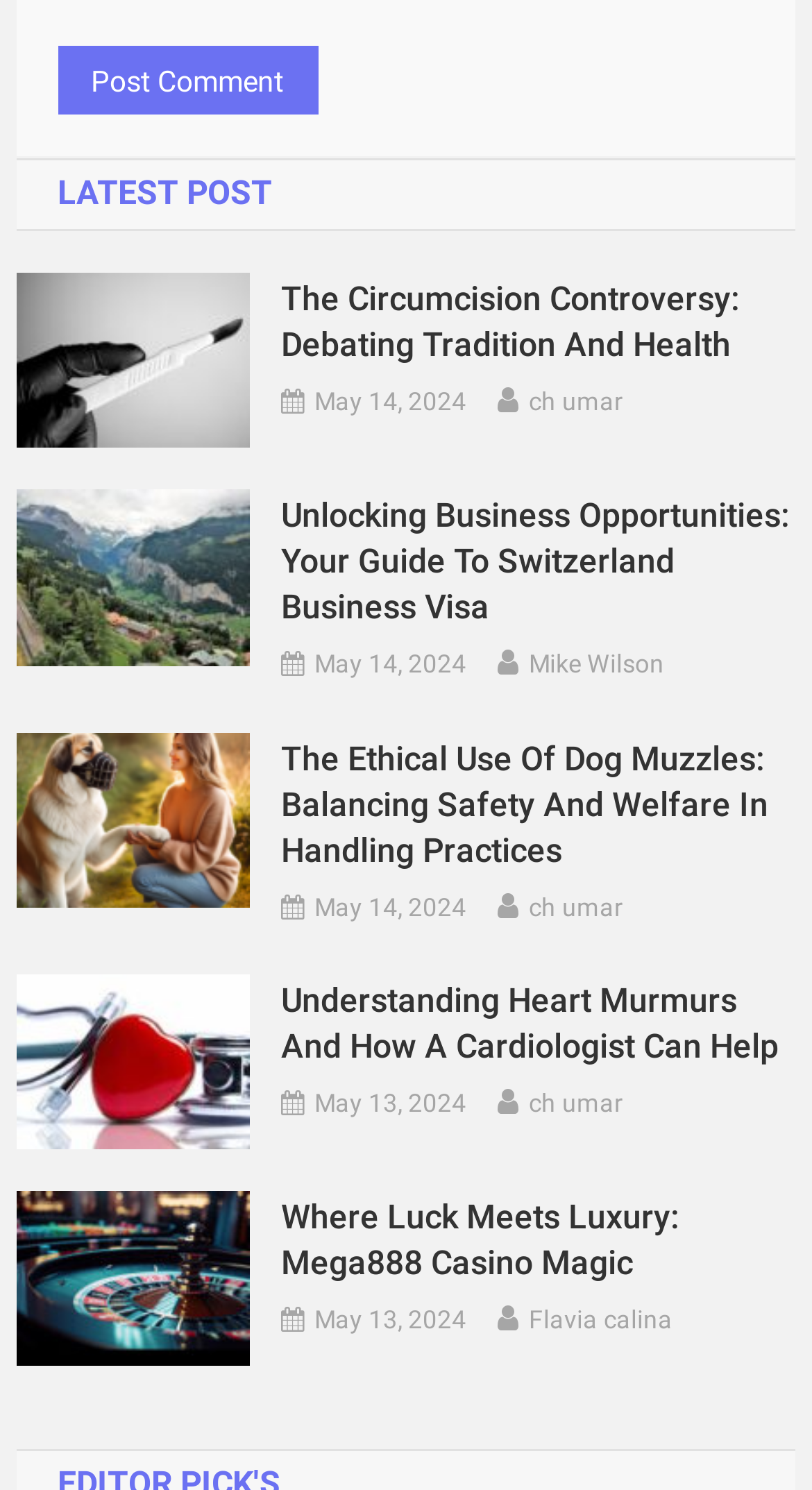Determine the bounding box for the UI element described here: "alt="Casino"".

[0.02, 0.845, 0.308, 0.867]